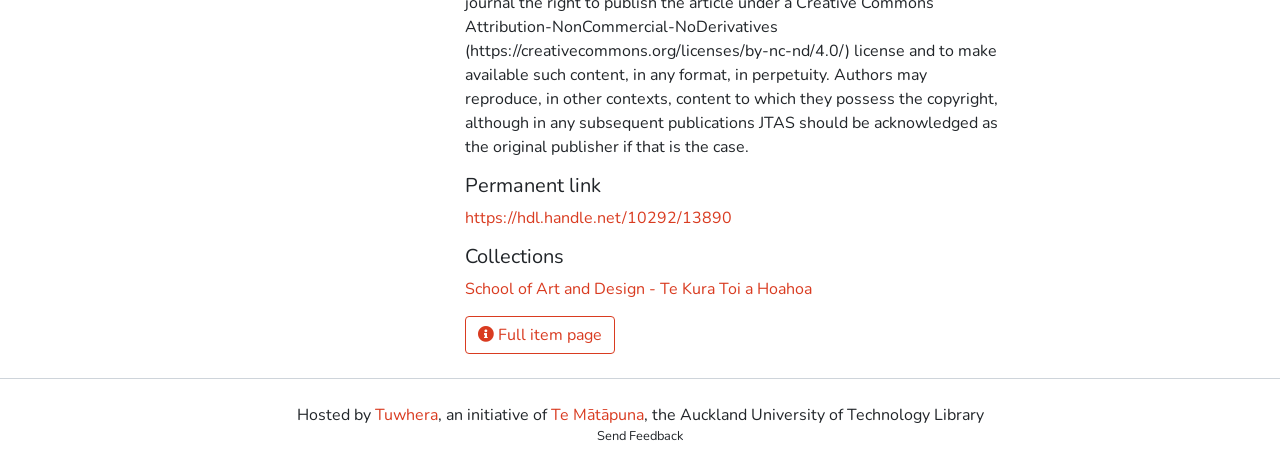What can be done with the link at the bottom?
Using the information from the image, provide a comprehensive answer to the question.

The link 'Send Feedback' at the bottom of the page suggests that it can be used to provide feedback about the content or the website.